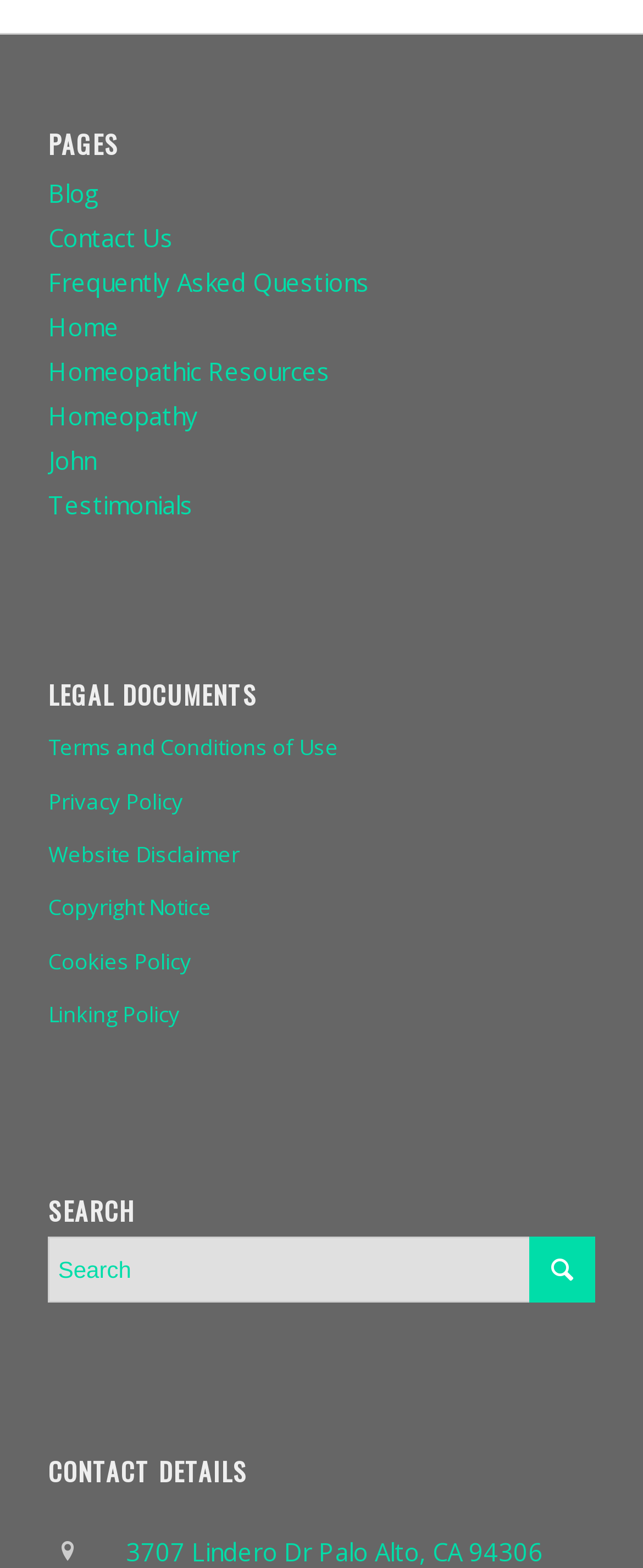Respond with a single word or phrase for the following question: 
What is the last link under 'LEGAL DOCUMENTS'?

Linking Policy